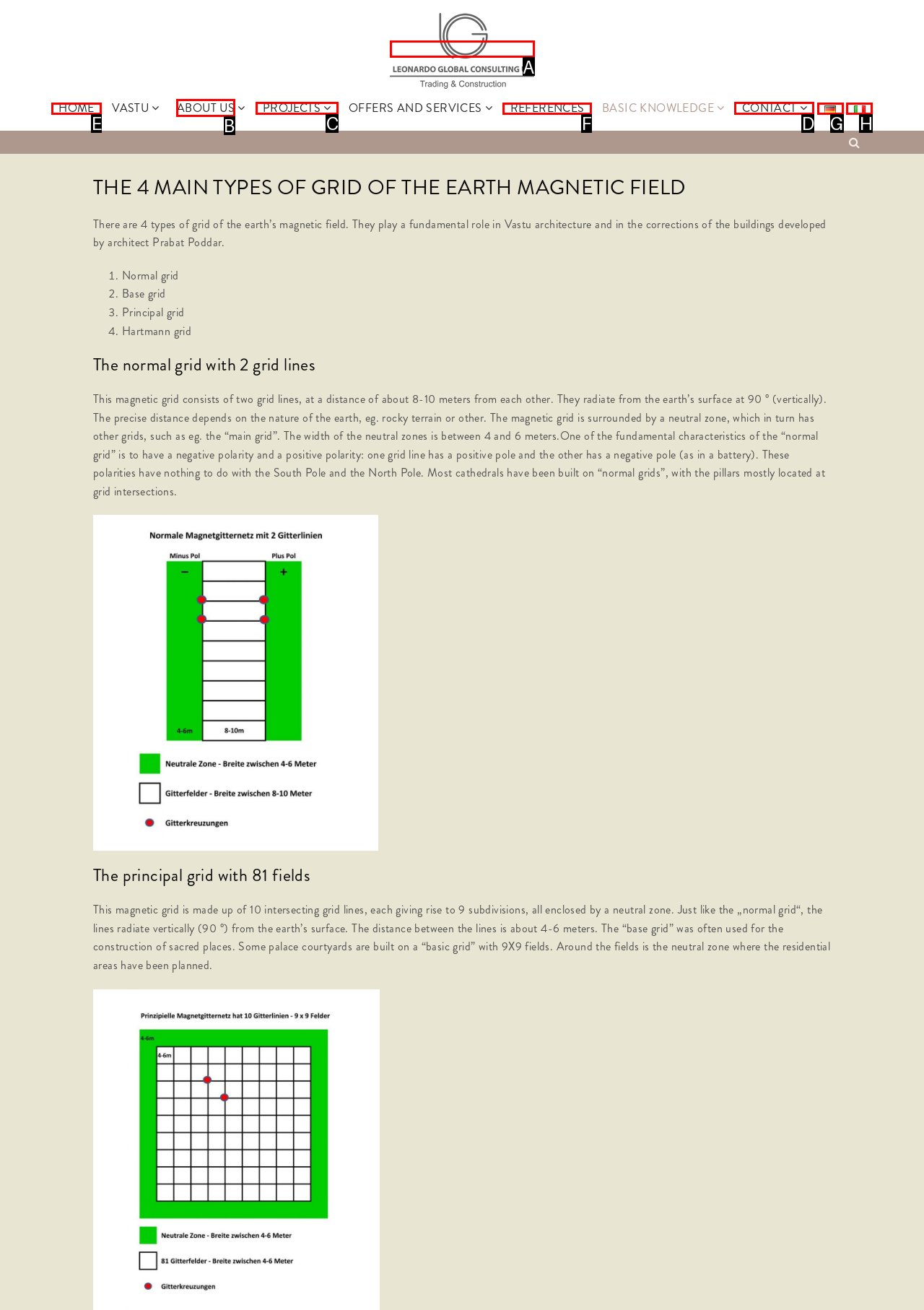From the given options, choose the one to complete the task: Click ABOUT US
Indicate the letter of the correct option.

B